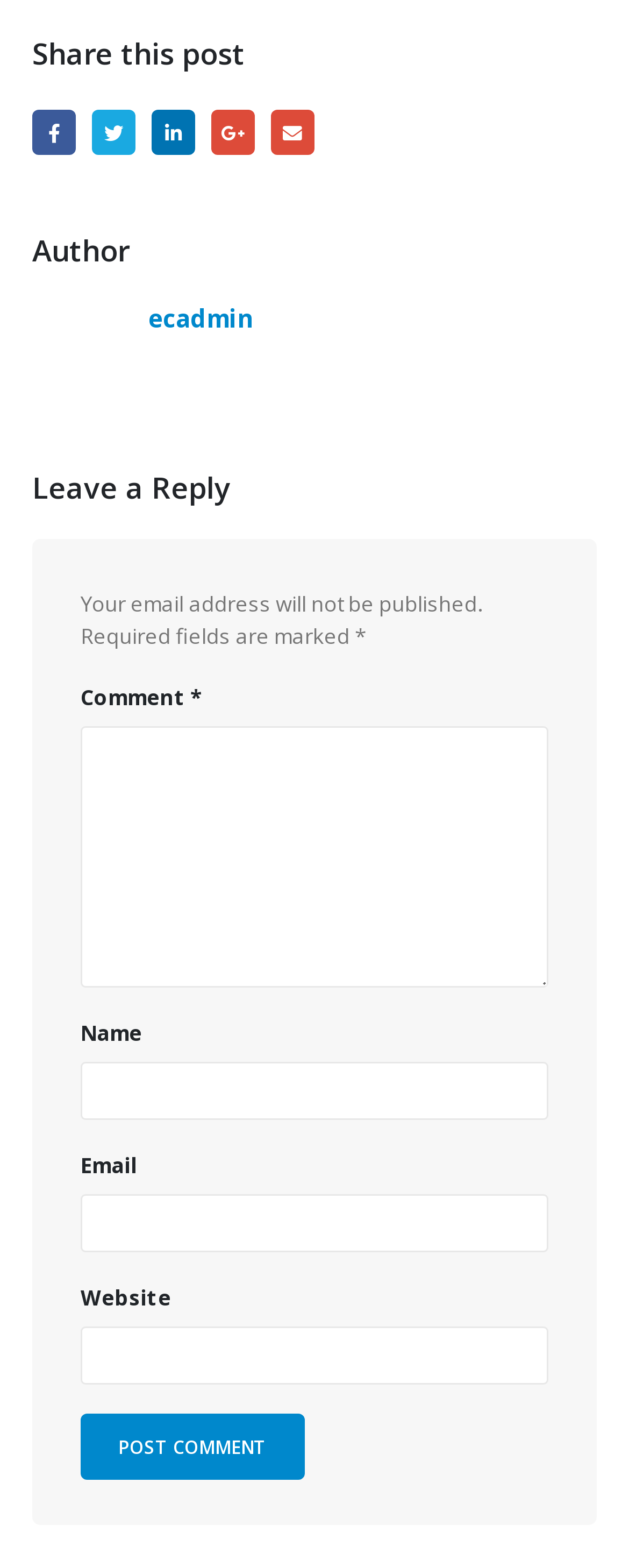Answer the question below in one word or phrase:
What is the purpose of the 'Post Comment' button?

To submit a comment